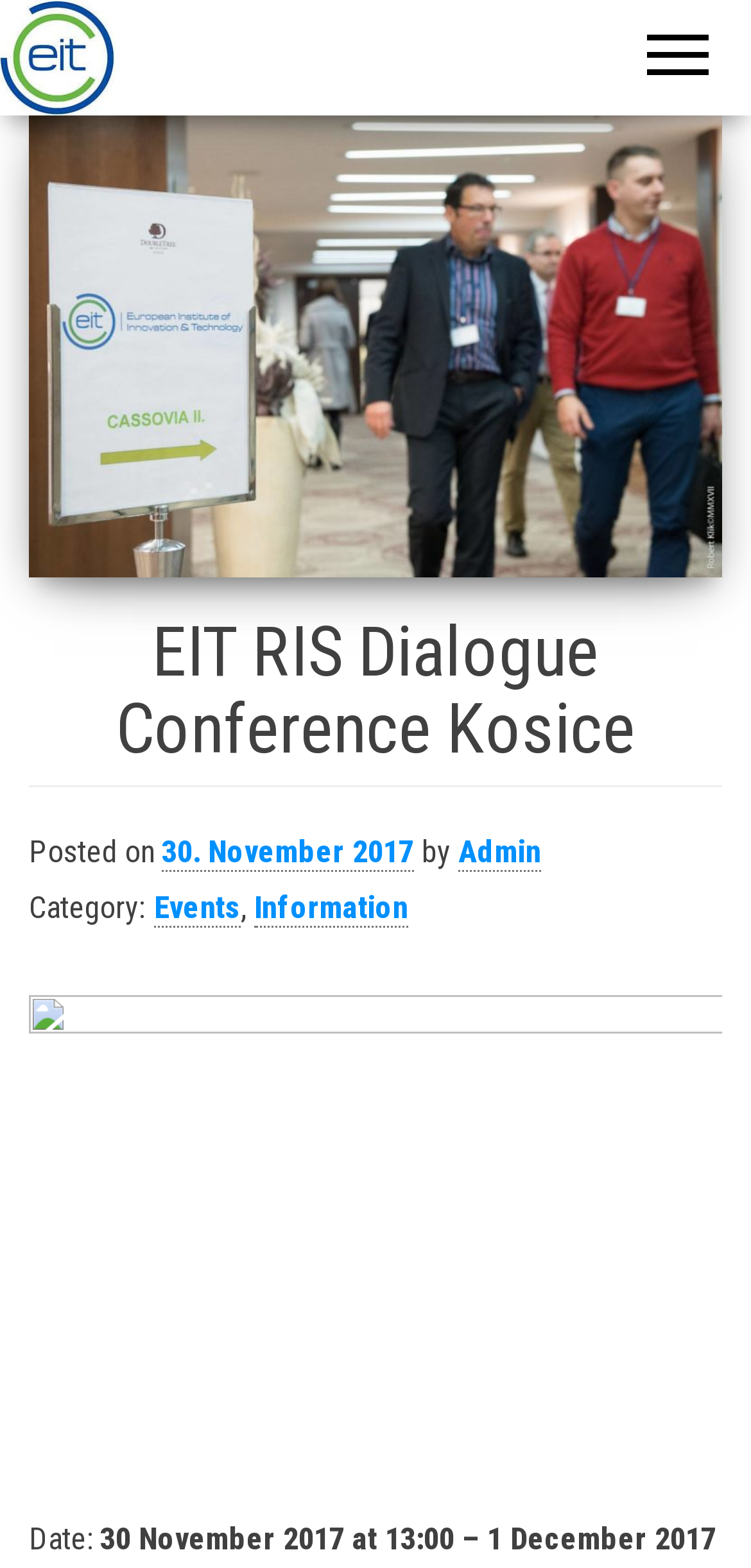Please find the bounding box coordinates (top-left x, top-left y, bottom-right x, bottom-right y) in the screenshot for the UI element described as follows: Alexandra Standard

None